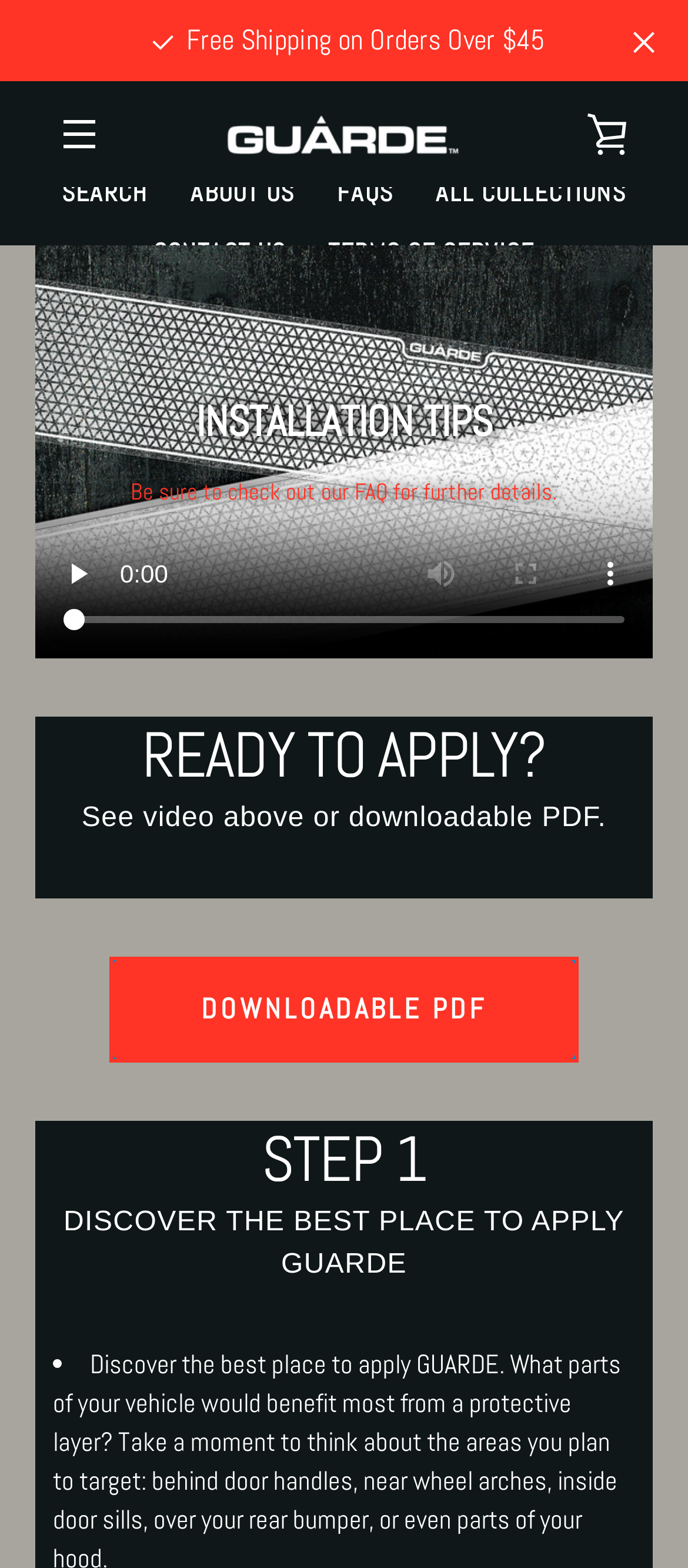Identify the bounding box coordinates of the element that should be clicked to fulfill this task: "Subscribe with your email". The coordinates should be provided as four float numbers between 0 and 1, i.e., [left, top, right, bottom].

[0.645, 0.388, 0.897, 0.443]